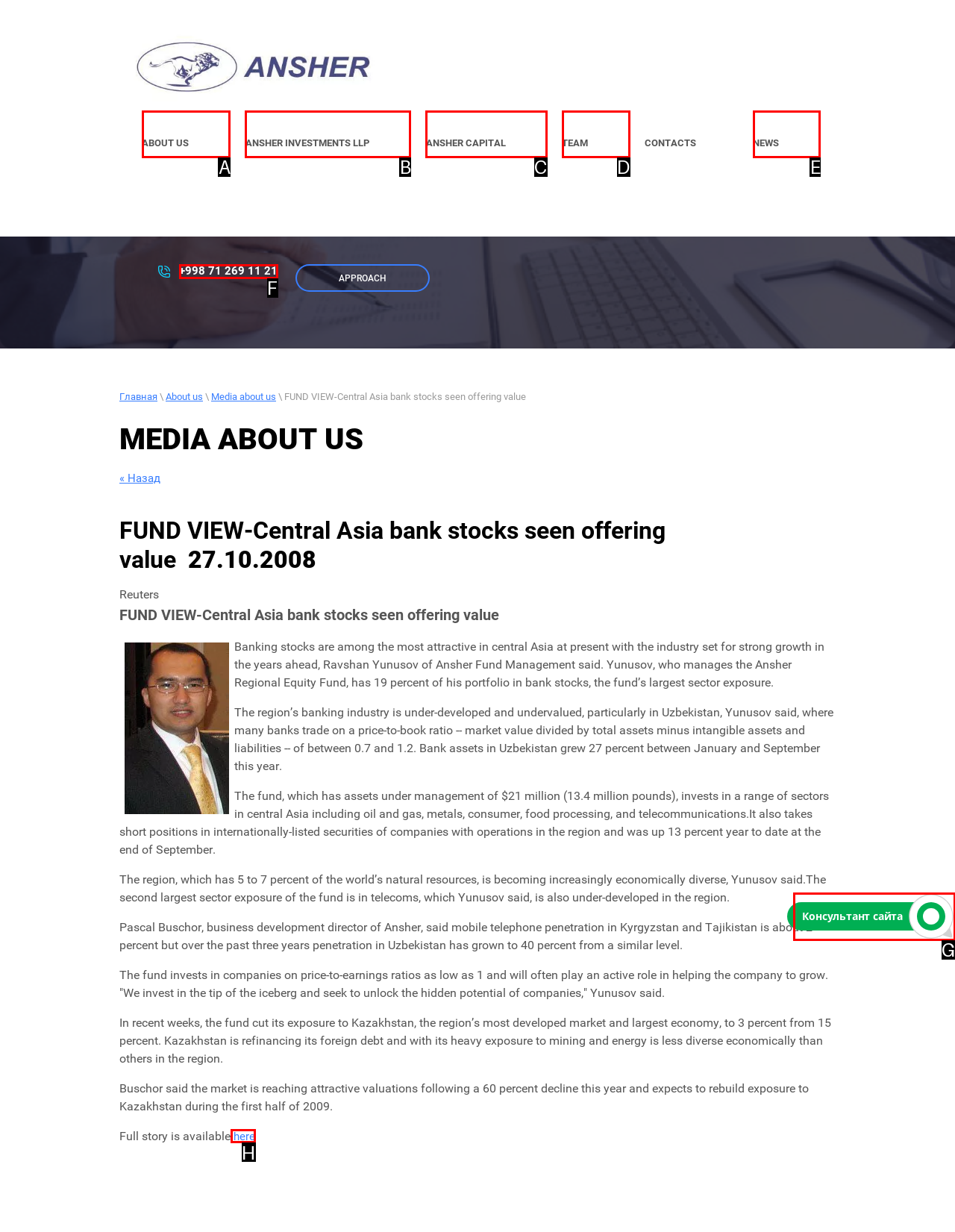For the task: Call the phone number, specify the letter of the option that should be clicked. Answer with the letter only.

F